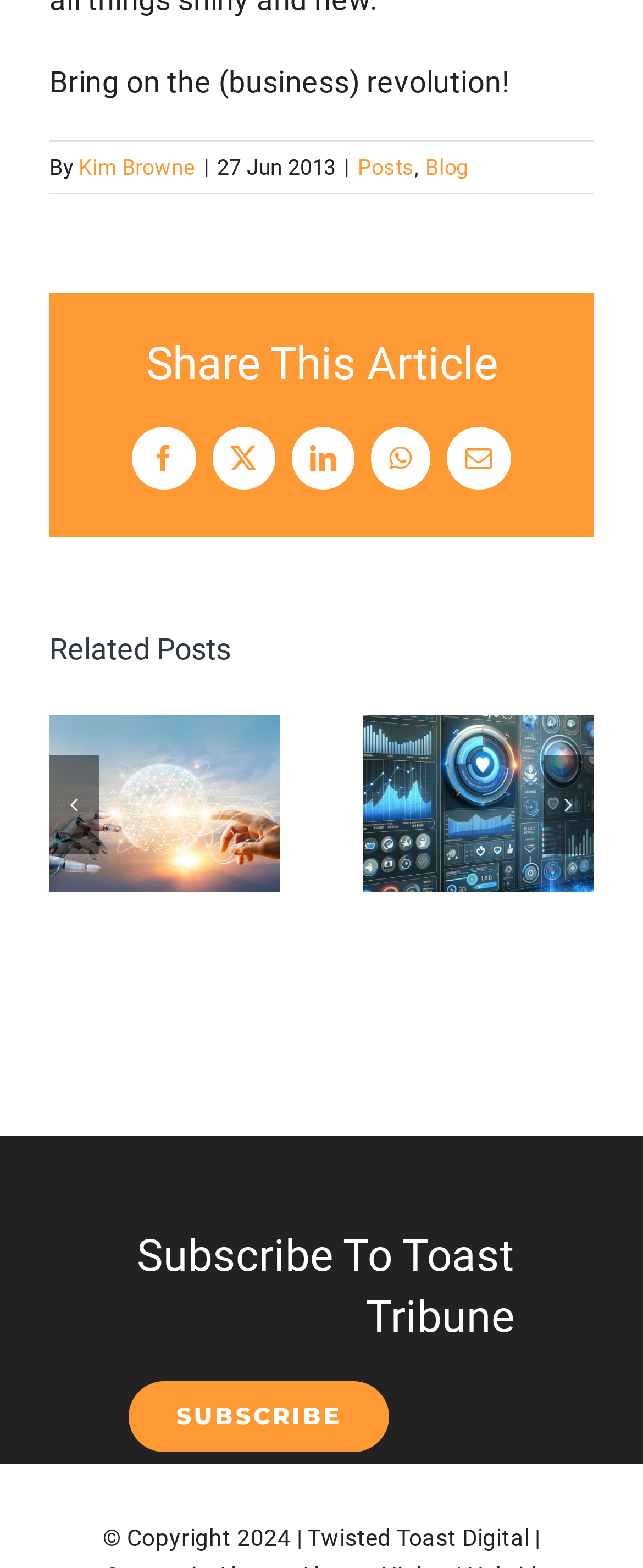Given the element description: "Refund Policy", predict the bounding box coordinates of the UI element it refers to, using four float numbers between 0 and 1, i.e., [left, top, right, bottom].

None